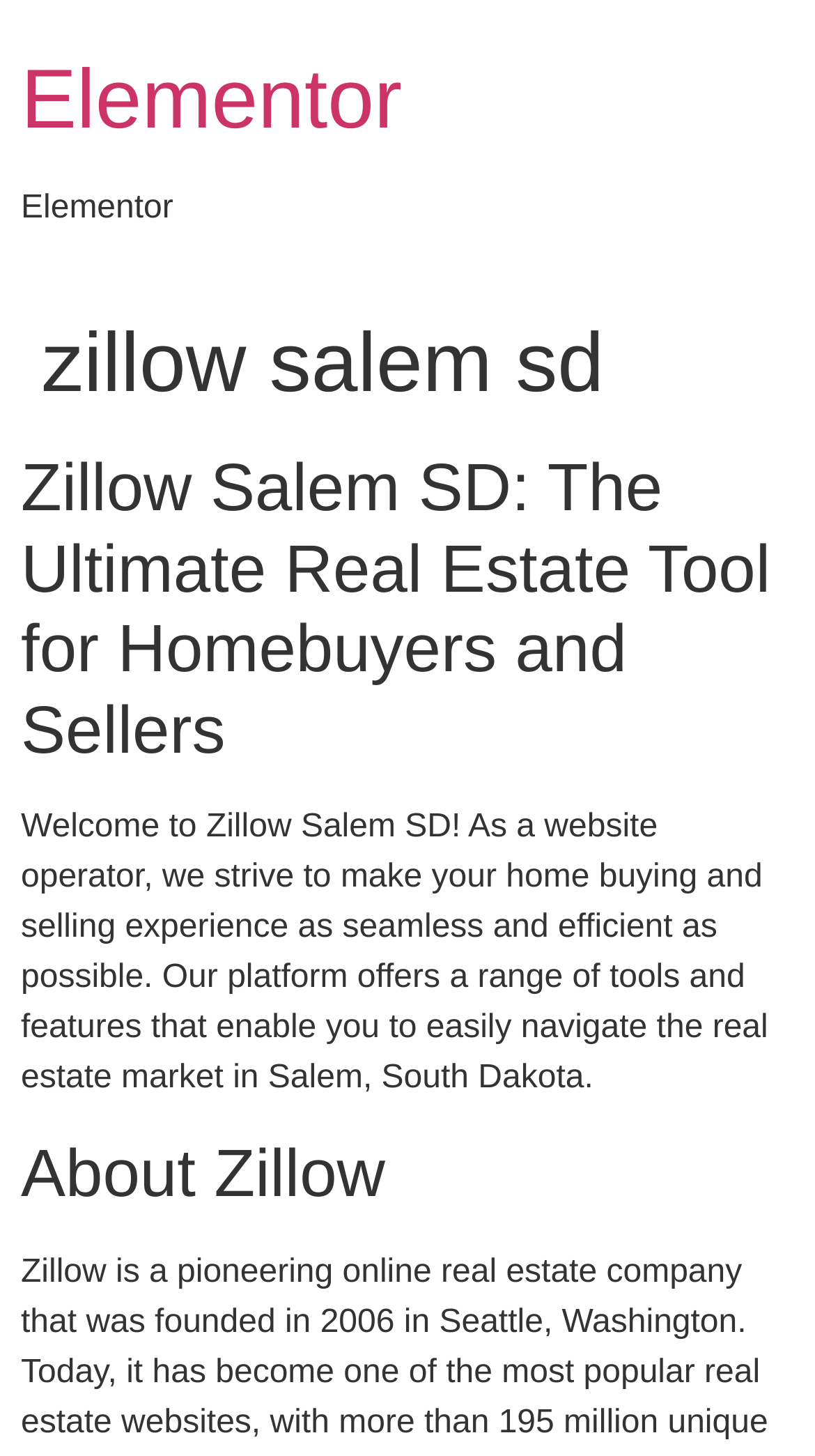Answer the following in one word or a short phrase: 
What is the goal of the website operator?

Seamless home buying and selling